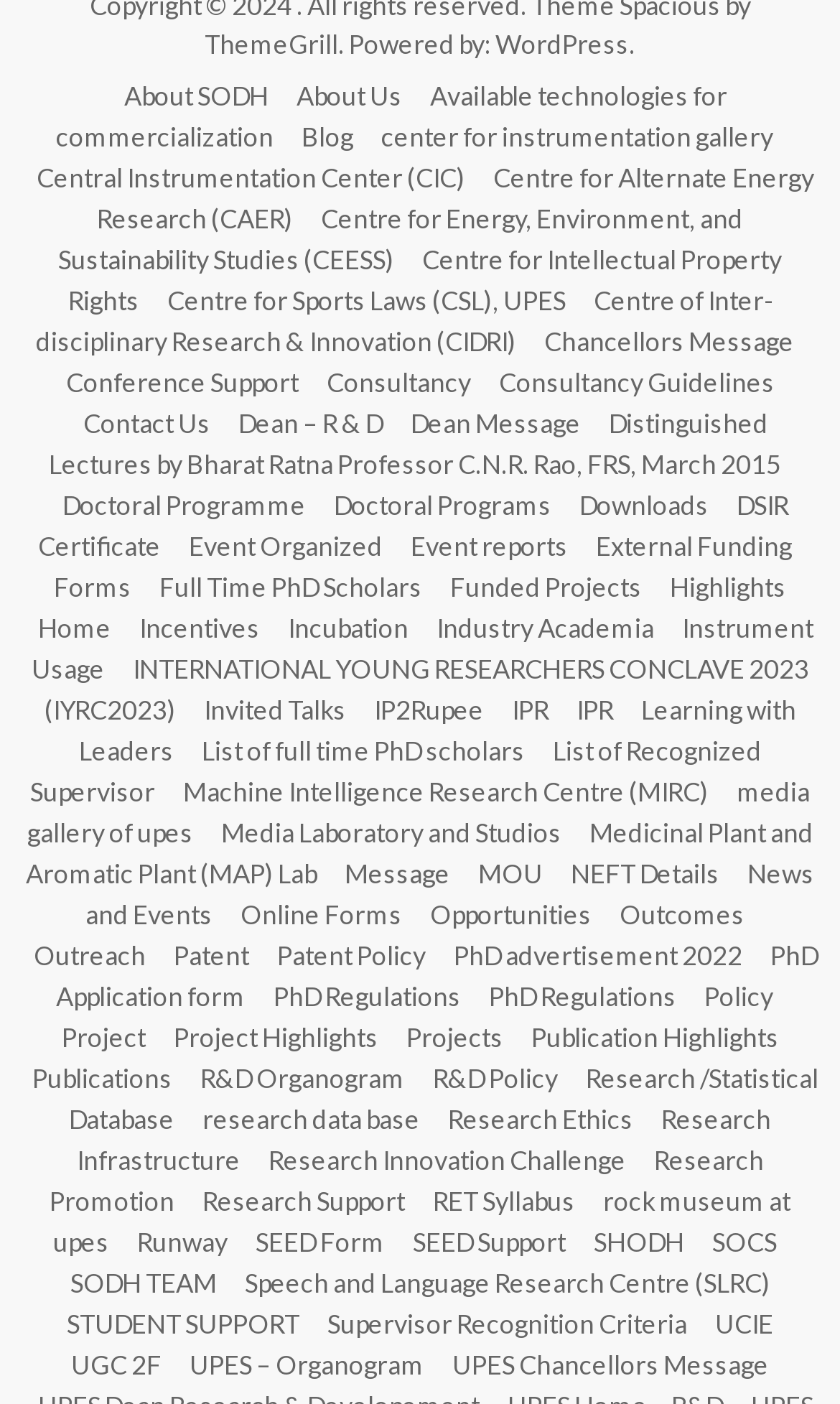Locate the UI element that matches the description Media Laboratory and Studios in the webpage screenshot. Return the bounding box coordinates in the format (top-left x, top-left y, bottom-right x, bottom-right y), with values ranging from 0 to 1.

[0.25, 0.574, 0.681, 0.604]